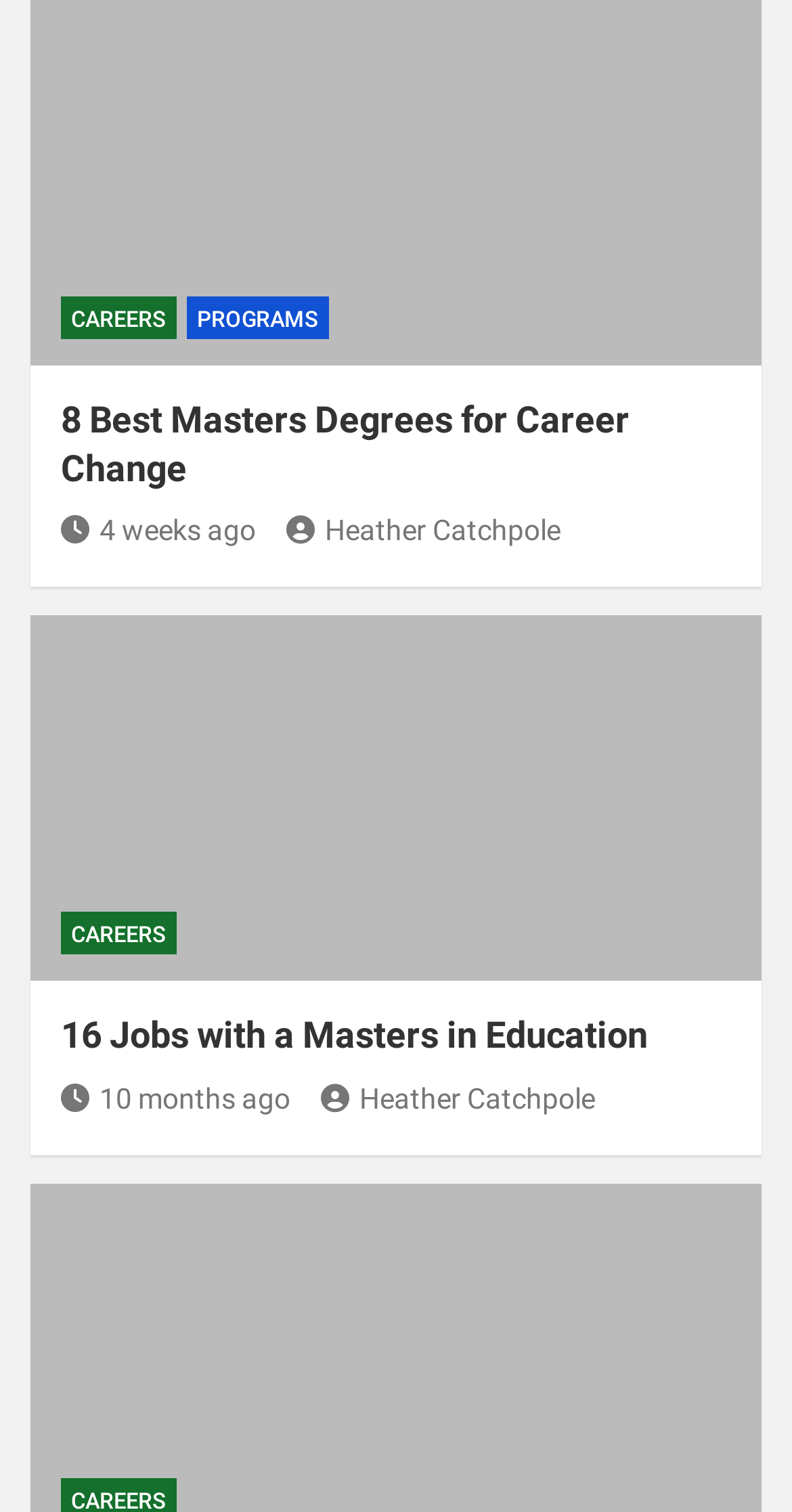What is the purpose of the links at the top and bottom of the webpage?
Carefully analyze the image and provide a detailed answer to the question.

The links at the top and bottom of the webpage, such as 'CAREERS' and 'PROGRAMS', have similar bounding box coordinates and are likely part of the website's navigation menu, allowing users to access different sections of the website.